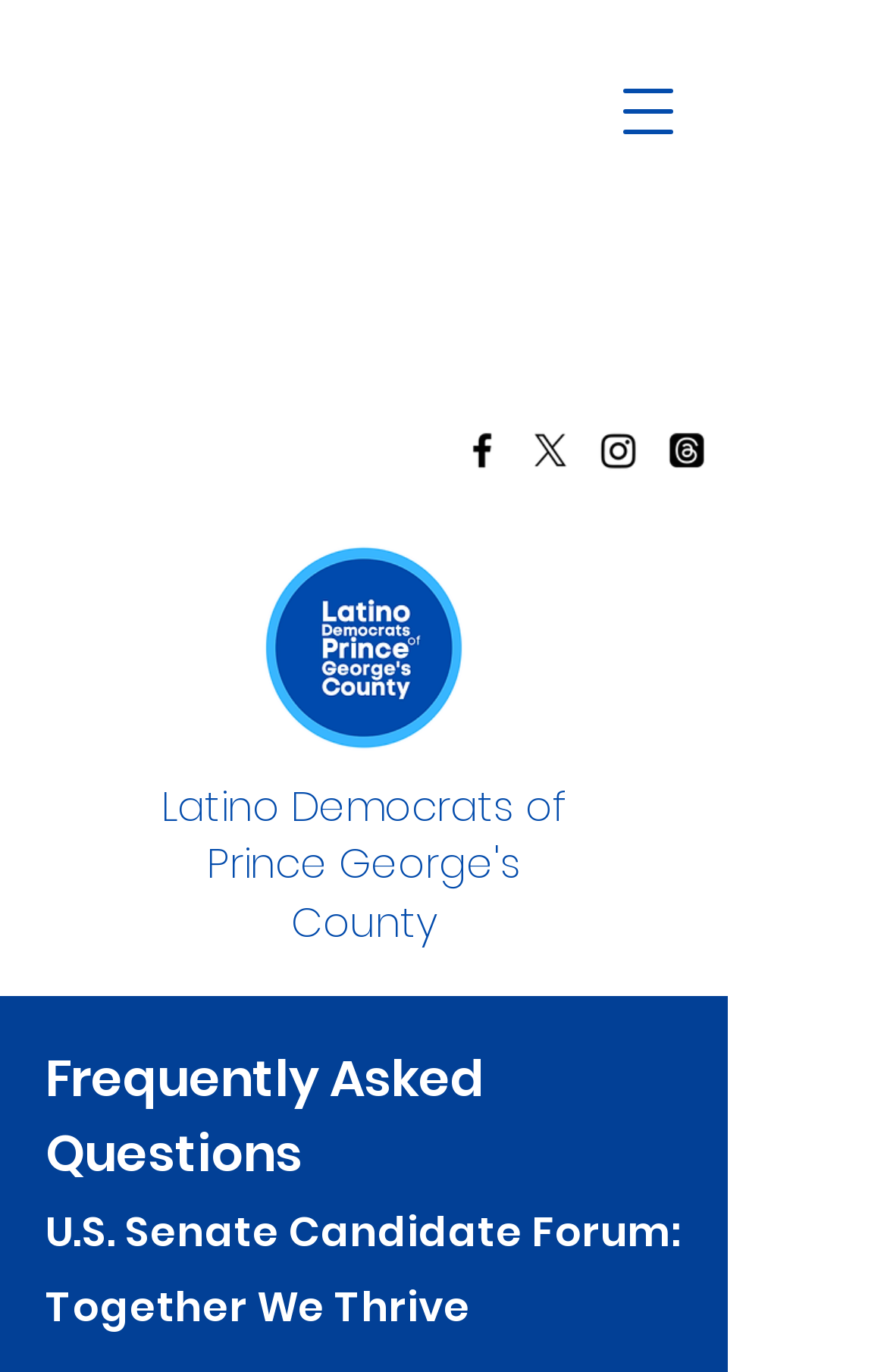Provide a brief response to the question using a single word or phrase: 
How many social media platforms are listed?

4